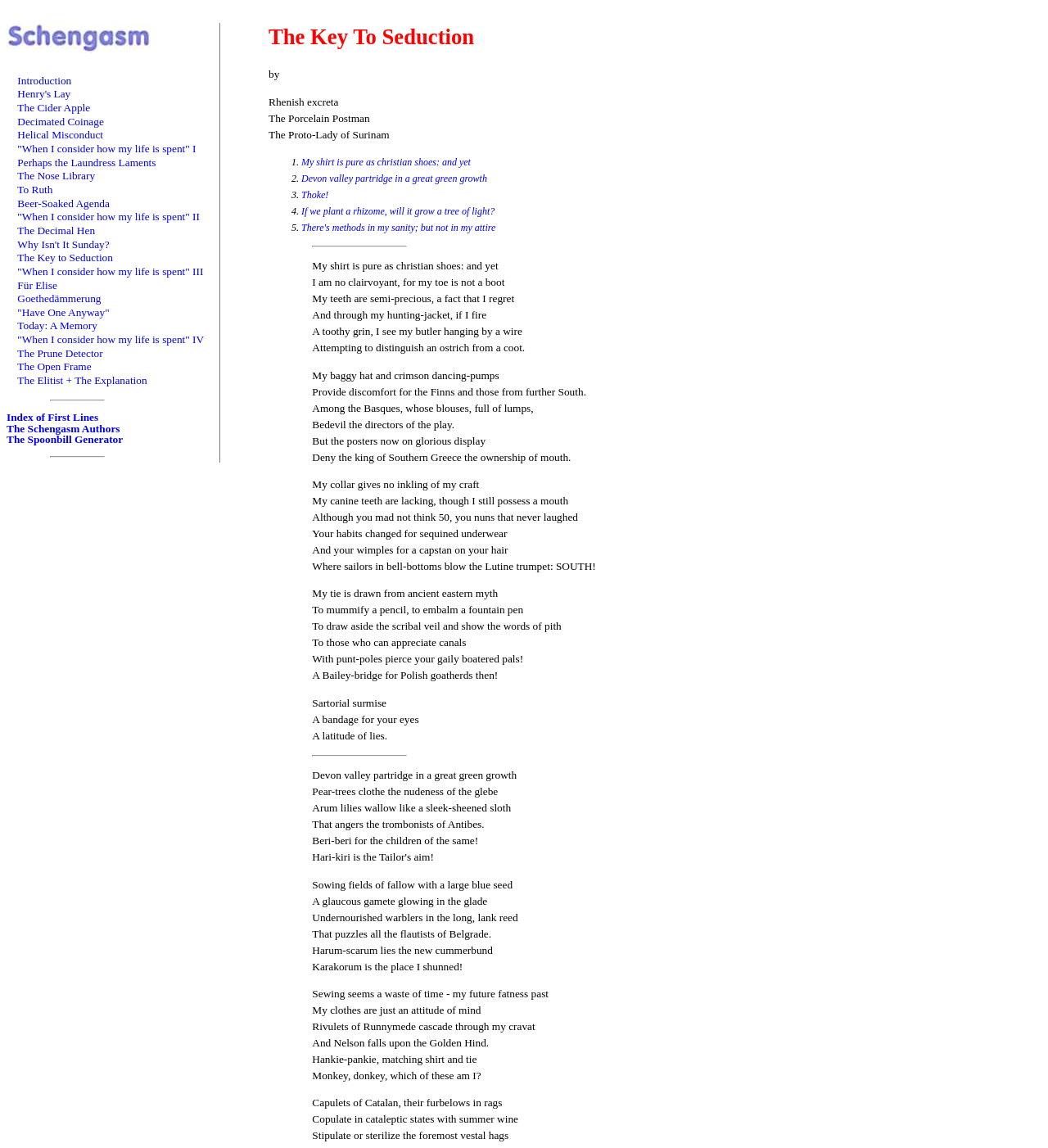Given the element description Für Elise, specify the bounding box coordinates of the corresponding UI element in the format (top-left x, top-left y, bottom-right x, bottom-right y). All values must be between 0 and 1.

[0.017, 0.243, 0.055, 0.254]